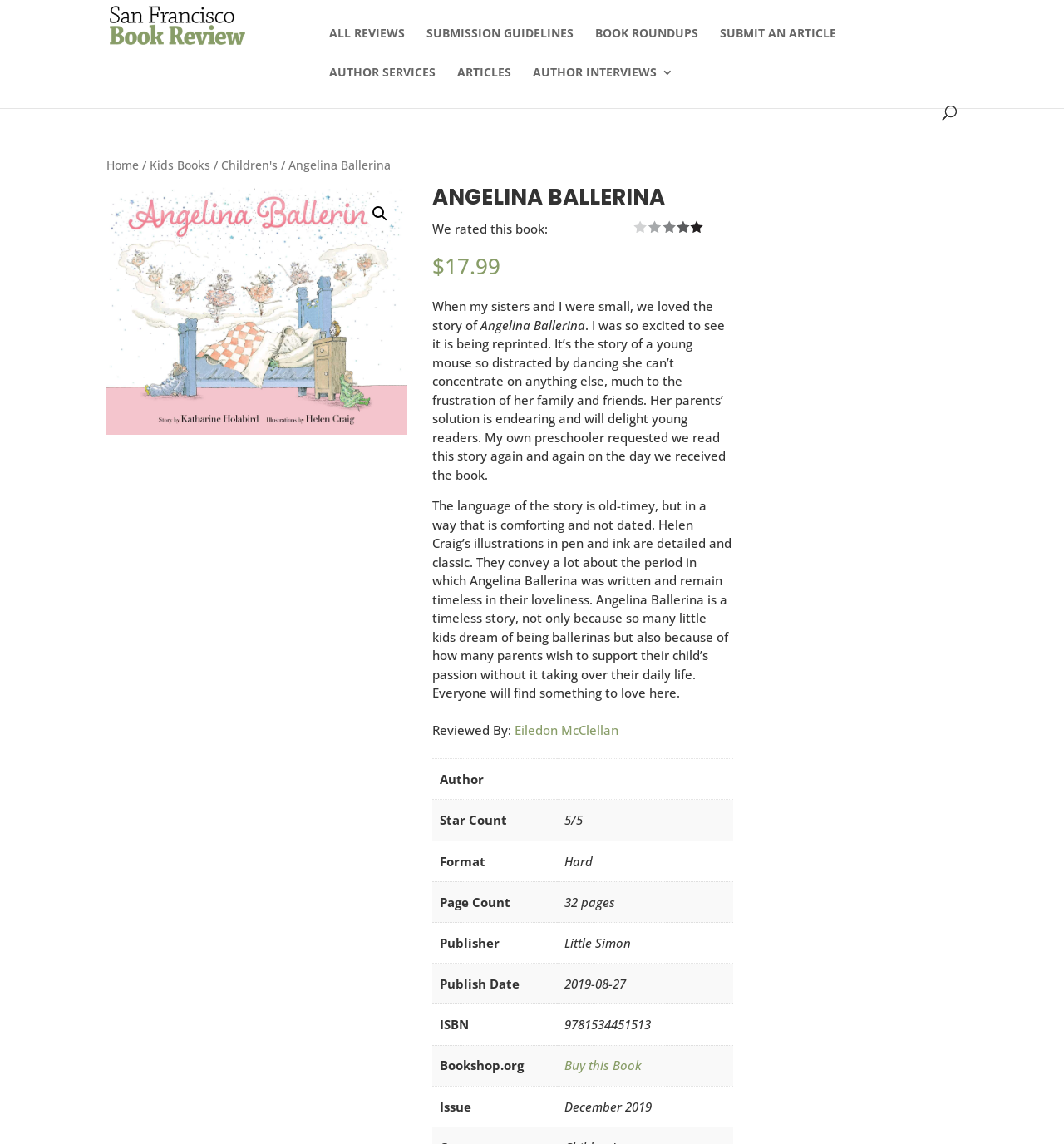Pinpoint the bounding box coordinates of the element you need to click to execute the following instruction: "Submit an article". The bounding box should be represented by four float numbers between 0 and 1, in the format [left, top, right, bottom].

[0.677, 0.024, 0.786, 0.058]